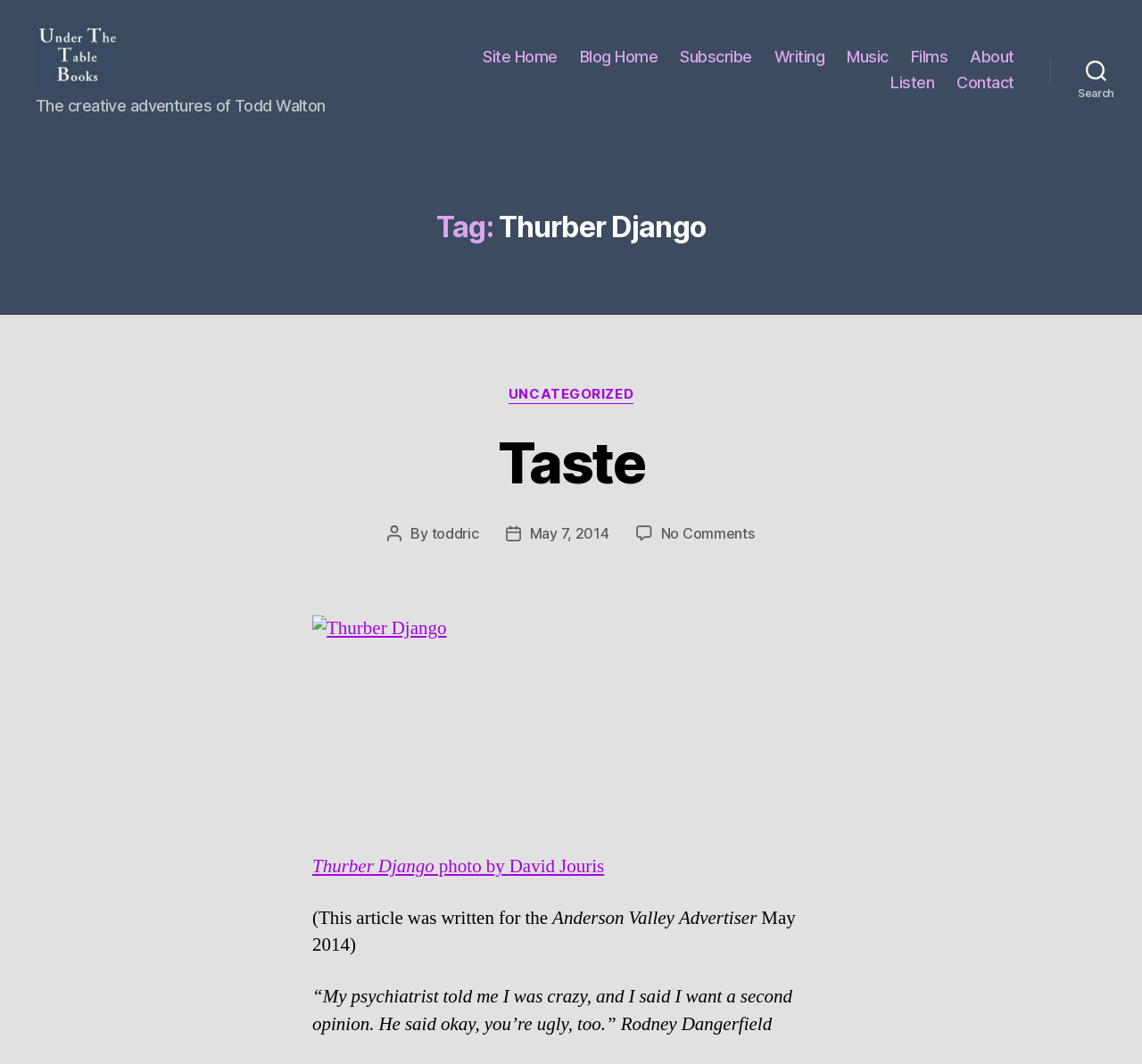Using the webpage screenshot and the element description Uncategorized, determine the bounding box coordinates. Specify the coordinates in the format (top-left x, top-left y, bottom-right x, bottom-right y) with values ranging from 0 to 1.

[0.445, 0.38, 0.555, 0.397]